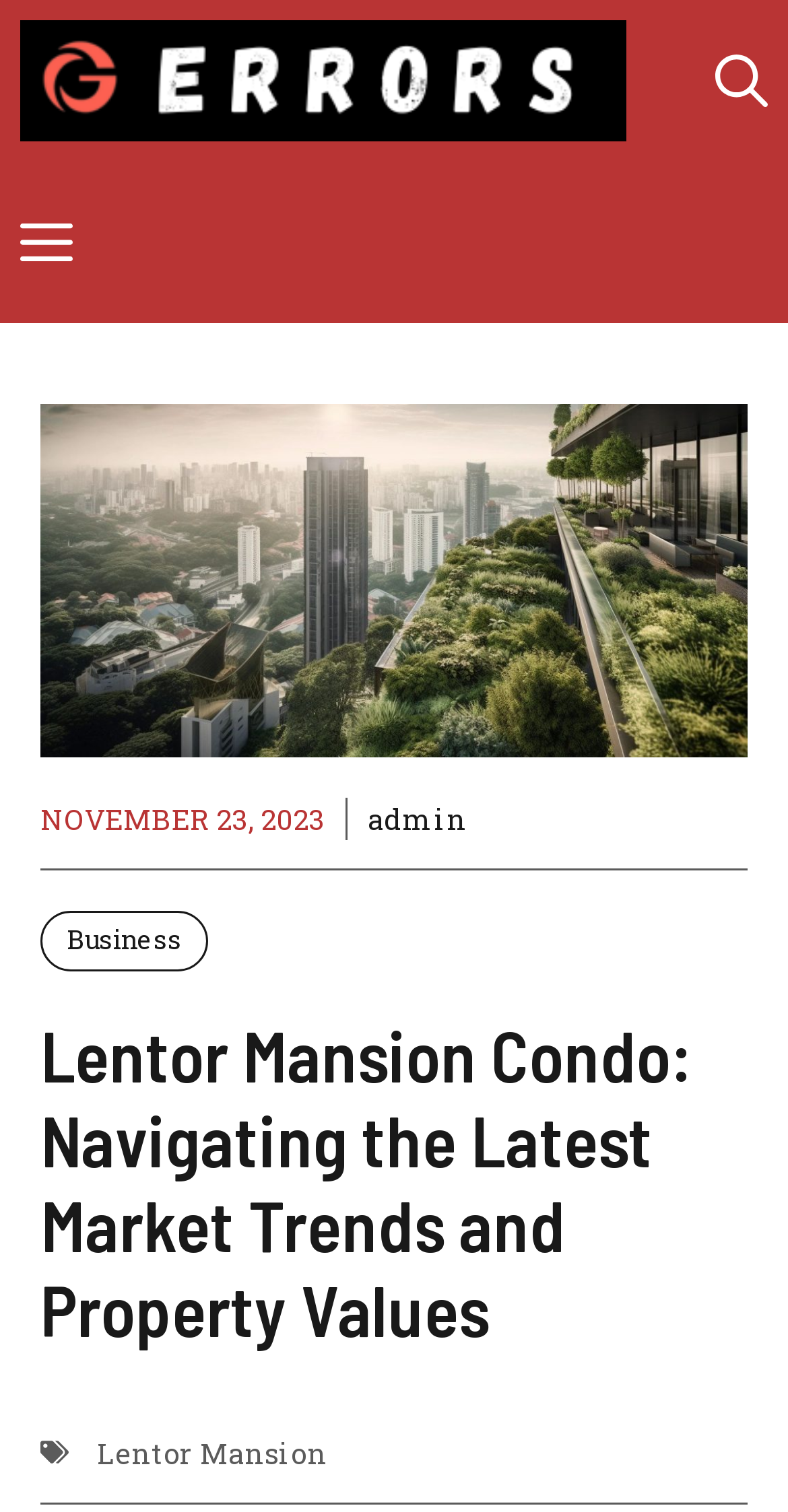Based on the provided description, "aria-label="Open search"", find the bounding box of the corresponding UI element in the screenshot.

[0.882, 0.0, 1.0, 0.107]